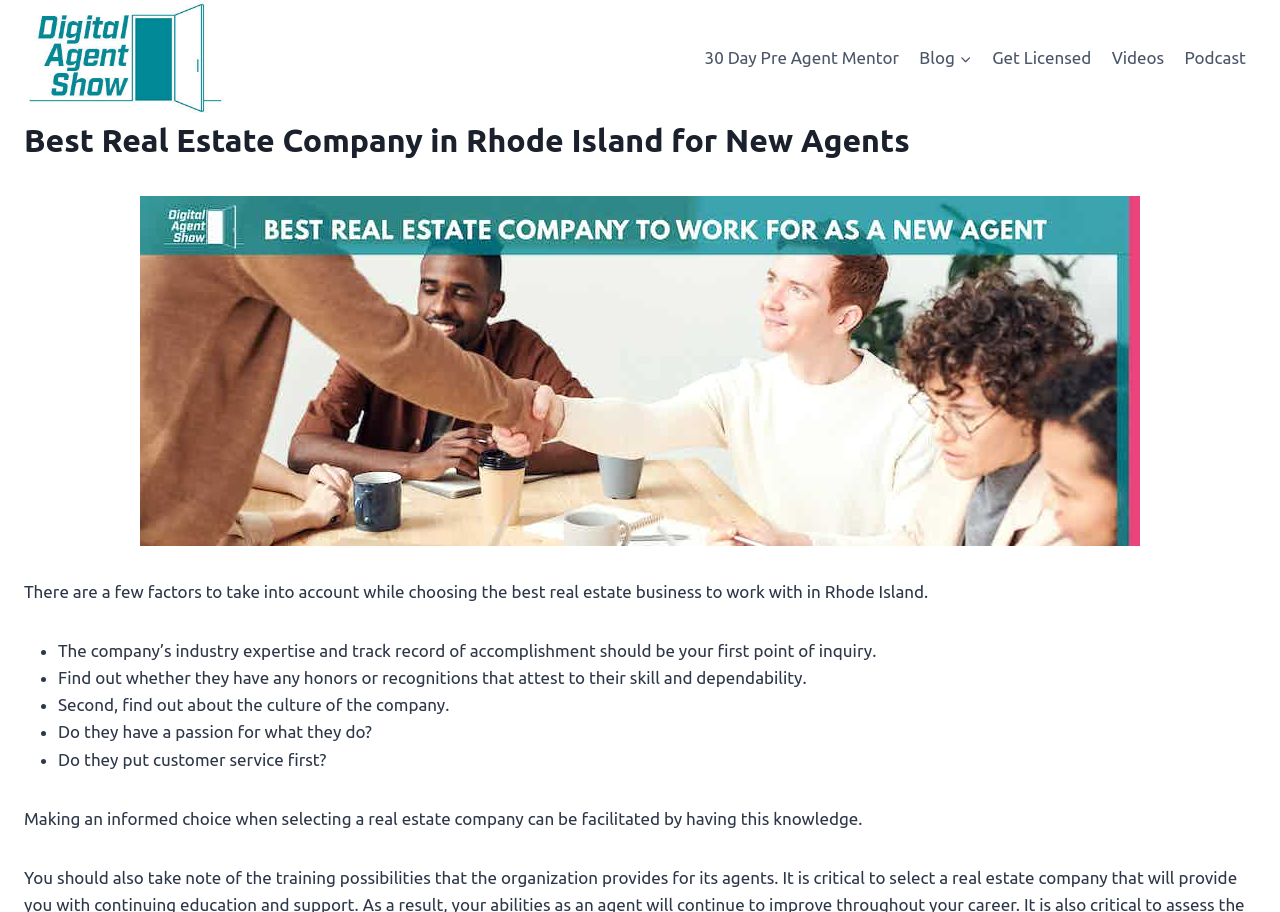Give an extensive and precise description of the webpage.

The webpage is about choosing the best real estate company in Rhode Island for new agents. At the top left corner, there is a link to "Digital Agent Show" accompanied by an image with the same name. Below this, there is a primary navigation menu with five links: "30 Day Pre Agent Mentor", "Blog", "Get Licensed", "Videos", and "Podcast". 

The main content of the webpage is headed by a title "Best Real Estate Company in Rhode Island for New Agents". Below the title, there is a large image related to the topic. The main text starts with a sentence "There are a few factors to take into account while choosing the best real estate business to work with in Rhode Island." This is followed by a list of four factors to consider, each marked by a bullet point. The factors include the company's industry expertise, honors or recognitions, company culture, and customer service. 

Finally, at the bottom of the page, there is a concluding sentence "Making an informed choice when selecting a real estate company can be facilitated by having this knowledge."